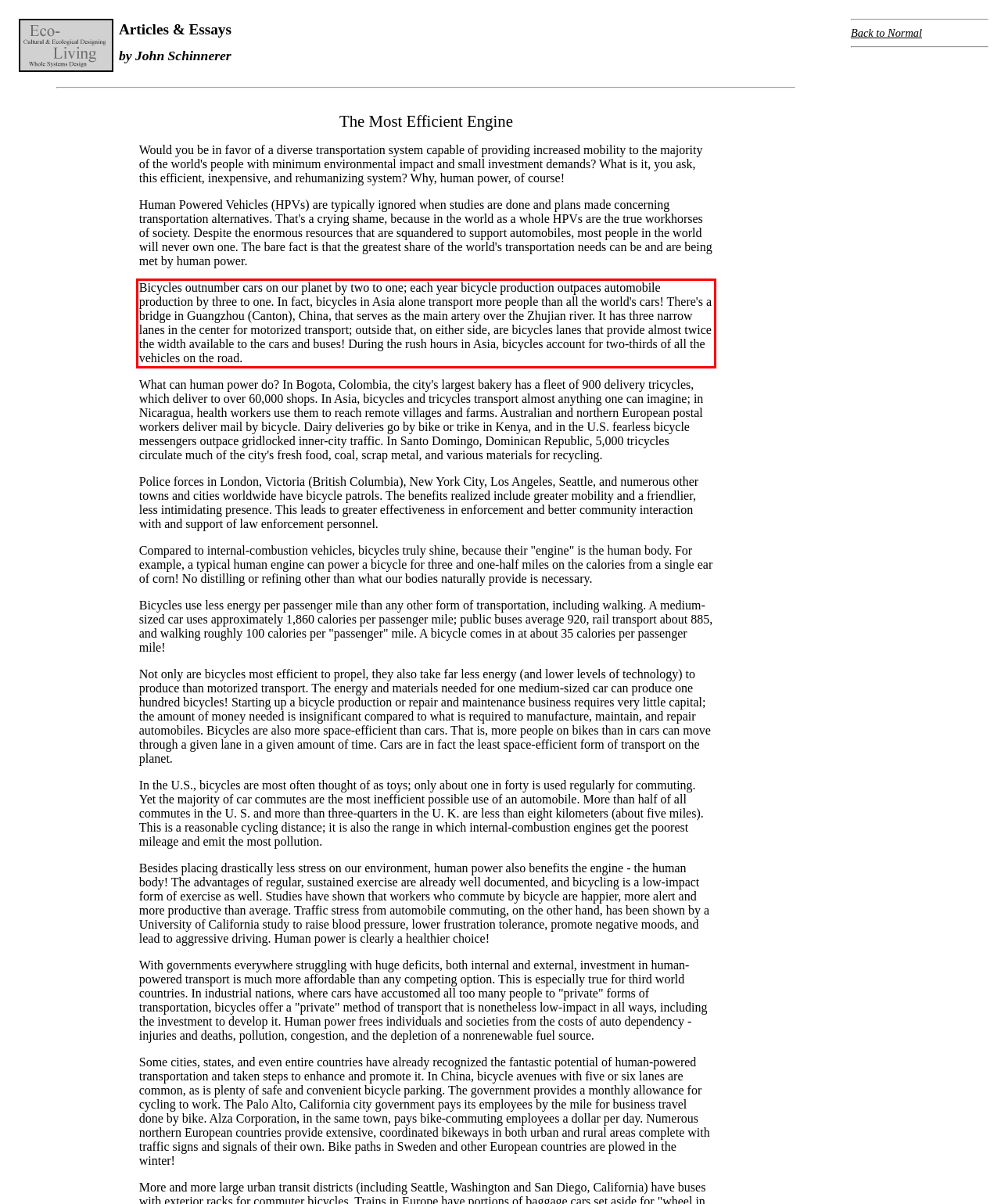You have a screenshot of a webpage with a red bounding box. Use OCR to generate the text contained within this red rectangle.

Bicycles outnumber cars on our planet by two to one; each year bicycle production outpaces automobile production by three to one. In fact, bicycles in Asia alone transport more people than all the world's cars! There's a bridge in Guangzhou (Canton), China, that serves as the main artery over the Zhujian river. It has three narrow lanes in the center for motorized transport; outside that, on either side, are bicycles lanes that provide almost twice the width available to the cars and buses! During the rush hours in Asia, bicycles account for two-thirds of all the vehicles on the road.